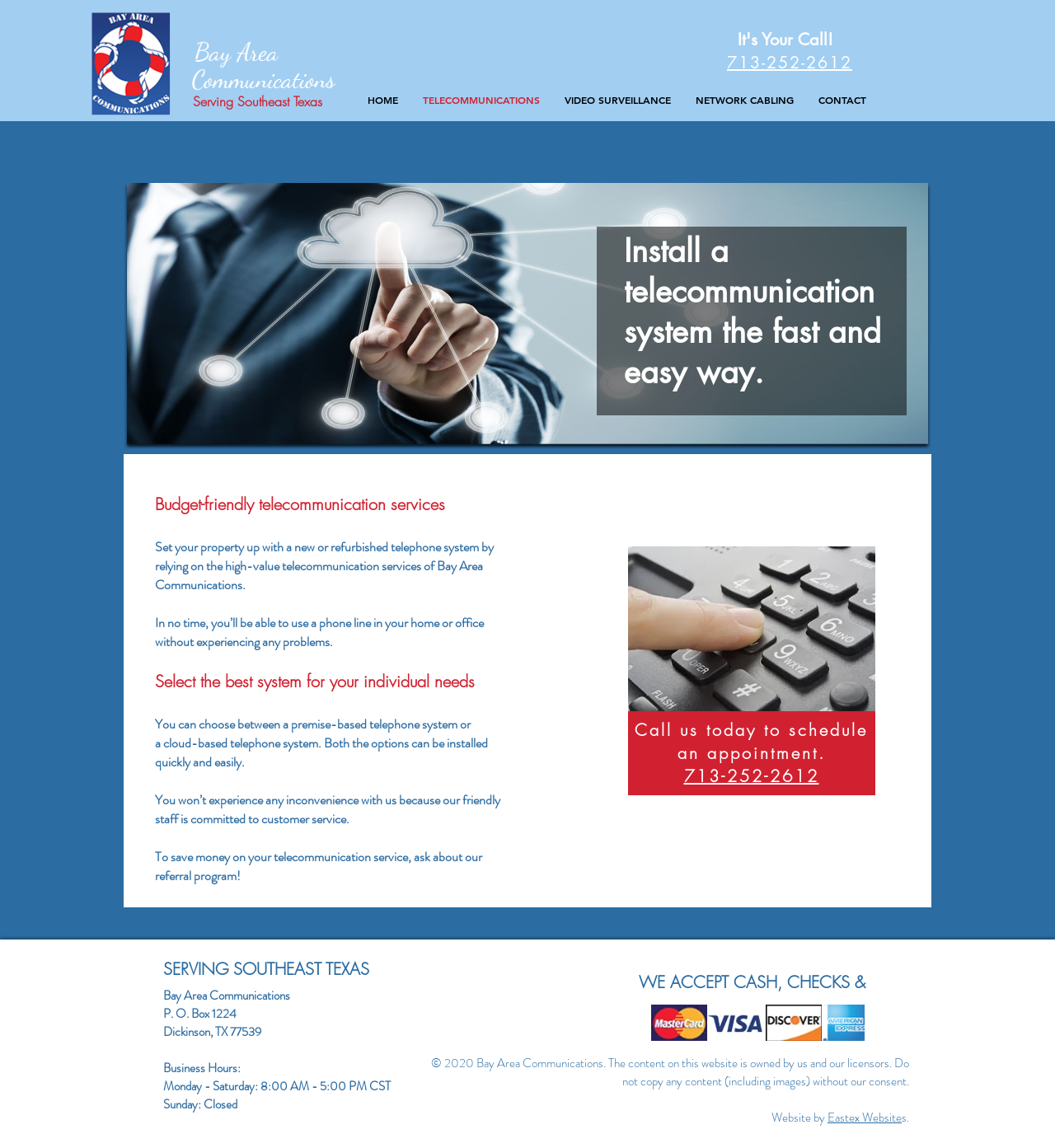Identify the bounding box for the given UI element using the description provided. Coordinates should be in the format (top-left x, top-left y, bottom-right x, bottom-right y) and must be between 0 and 1. Here is the description: ← Get uncomfortable

None